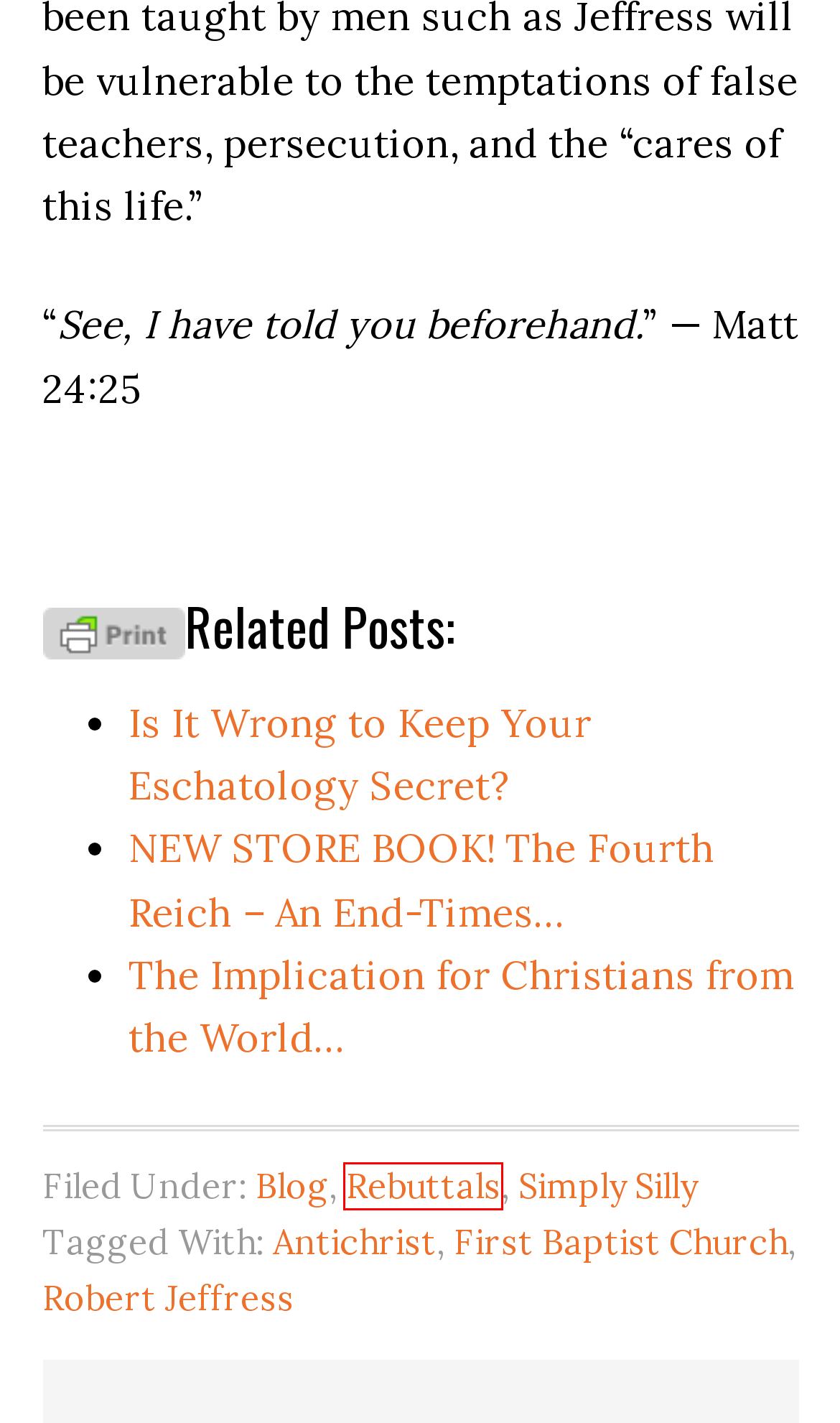You are given a screenshot of a webpage within which there is a red rectangle bounding box. Please choose the best webpage description that matches the new webpage after clicking the selected element in the bounding box. Here are the options:
A. Blog Archives | ESCHATOS MINISTRIES
B. Simply Silly Archives | ESCHATOS MINISTRIES
C. Is It Wrong to Keep Your Eschatology Secret? | ESCHATOS MINISTRIES
D. Rebuttals Archives | ESCHATOS MINISTRIES
E. Robert Jeffress Archives | ESCHATOS MINISTRIES
F. Antichrist Archives | ESCHATOS MINISTRIES
G. The Implication for Christians from the World Supporting Hamas | ESCHATOS MINISTRIES
H. NEW STORE BOOK! The Fourth Reich – An End-Times Novel [Hardcover] | ESCHATOS MINISTRIES

D